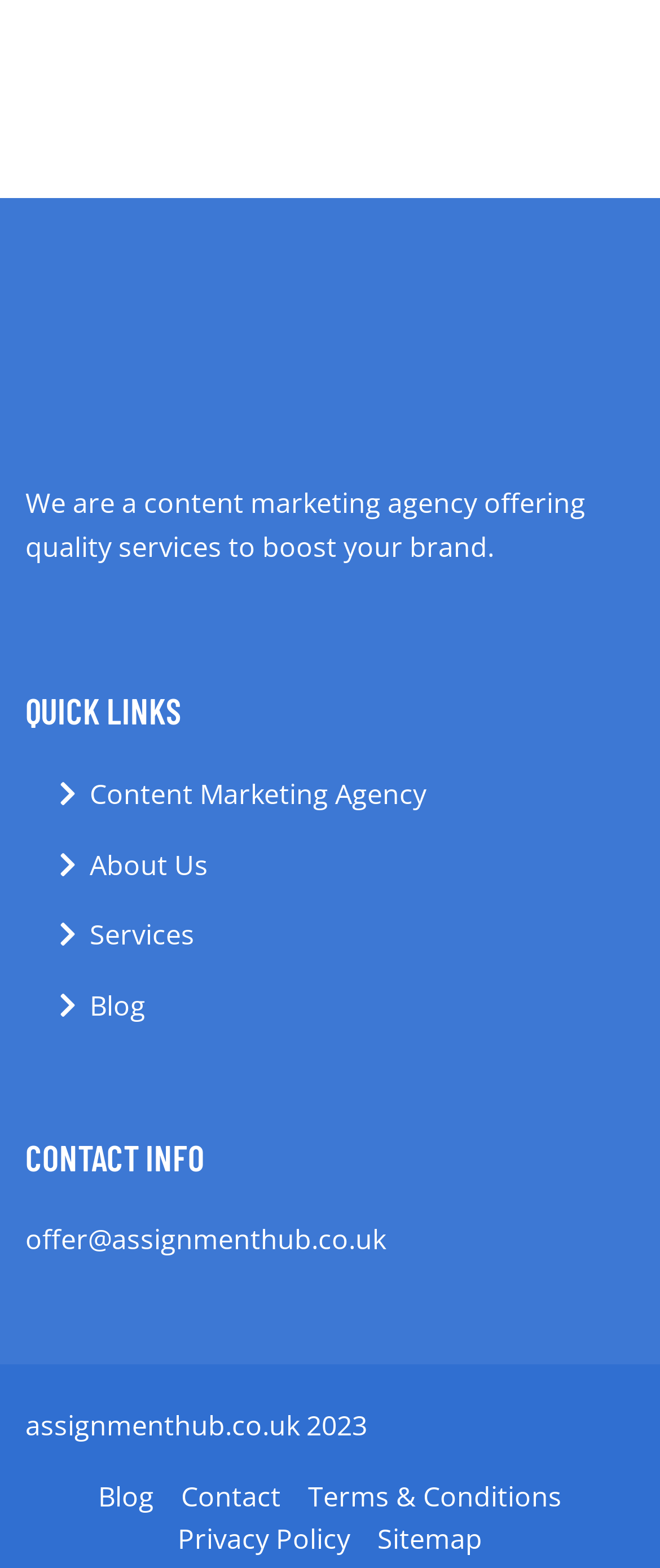What is the name of the content marketing agency?
Refer to the image and provide a concise answer in one word or phrase.

Assignment Hub